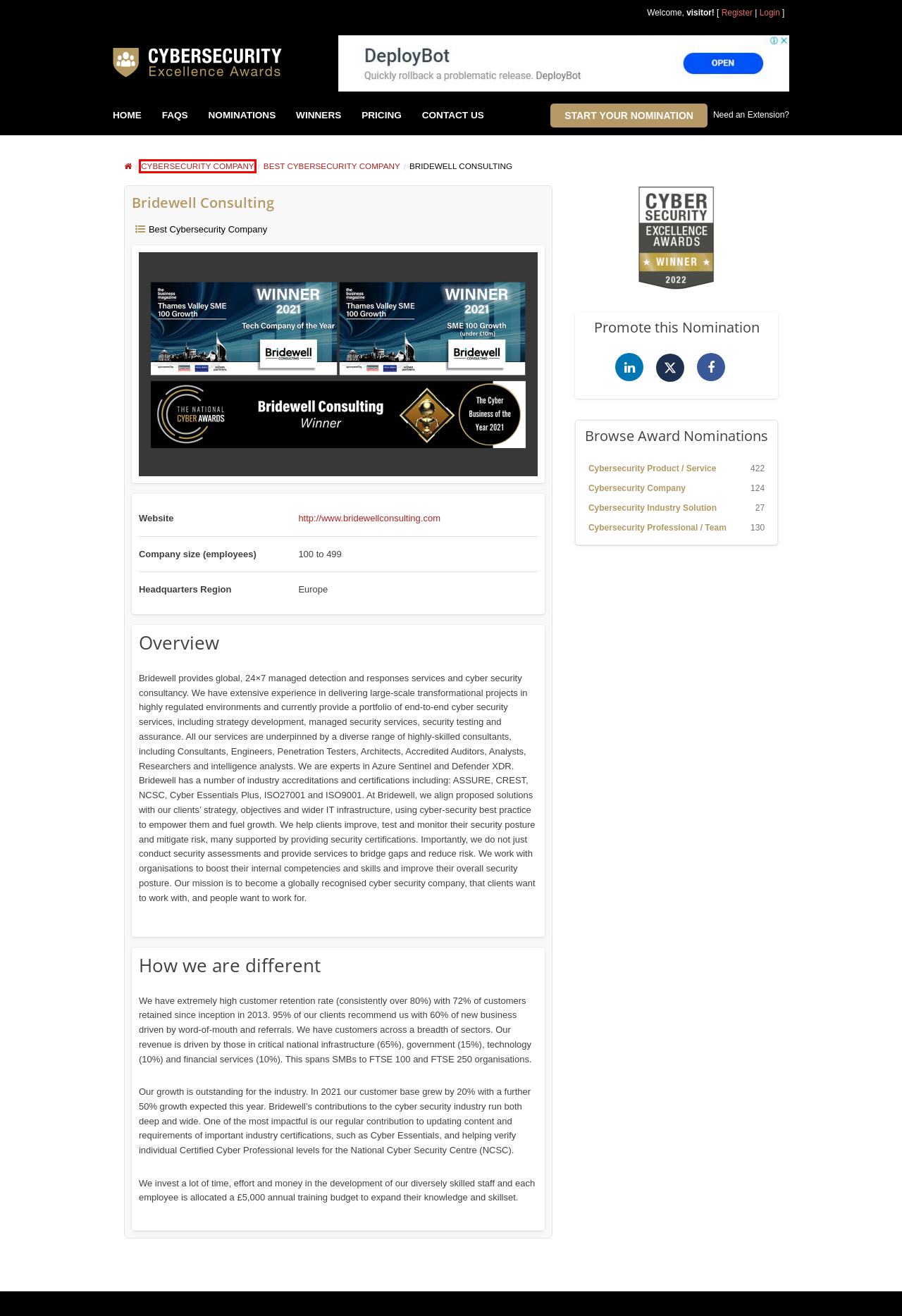You have a screenshot of a webpage with a red bounding box highlighting a UI element. Your task is to select the best webpage description that corresponds to the new webpage after clicking the element. Here are the descriptions:
A. Cybersecurity Professional / Team Archives - Cybersecurity Excellence Awards
B. Cybersecurity Company Archives - Cybersecurity Excellence Awards
C. About the Awards - Cybersecurity Excellence Awards
D. Vote - Cybersecurity Excellence Awards
E. Pricing - Cybersecurity Excellence Awards
F. Cybersecurity Industry Solution Archives - Cybersecurity Excellence Awards
G. User Registration - Cybersecurity Excellence Awards
H. Cybersecurity Product / Service Archives - Cybersecurity Excellence Awards

B